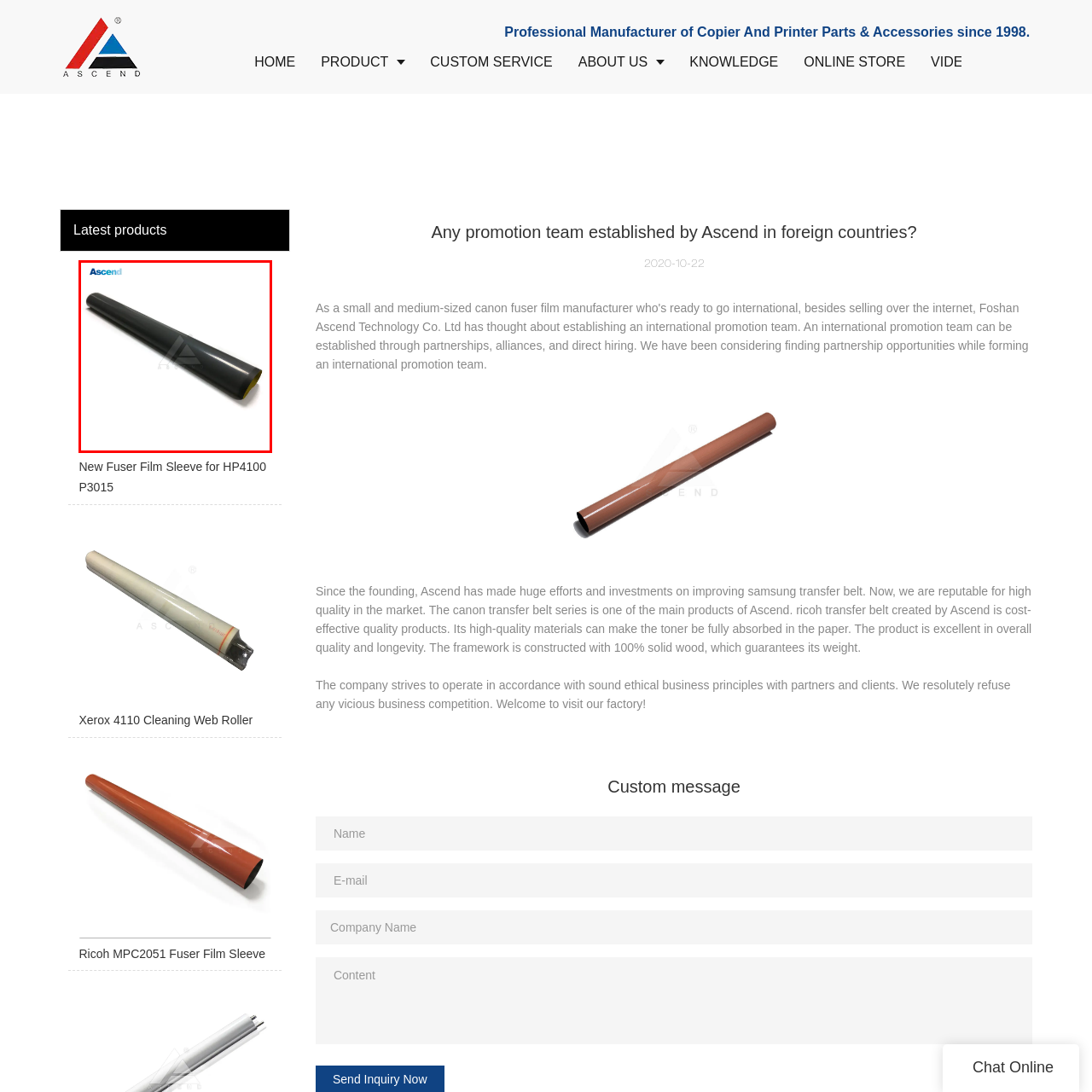What is the finish of the fuser film sleeve?
Observe the section of the image outlined in red and answer concisely with a single word or phrase.

Glossy black